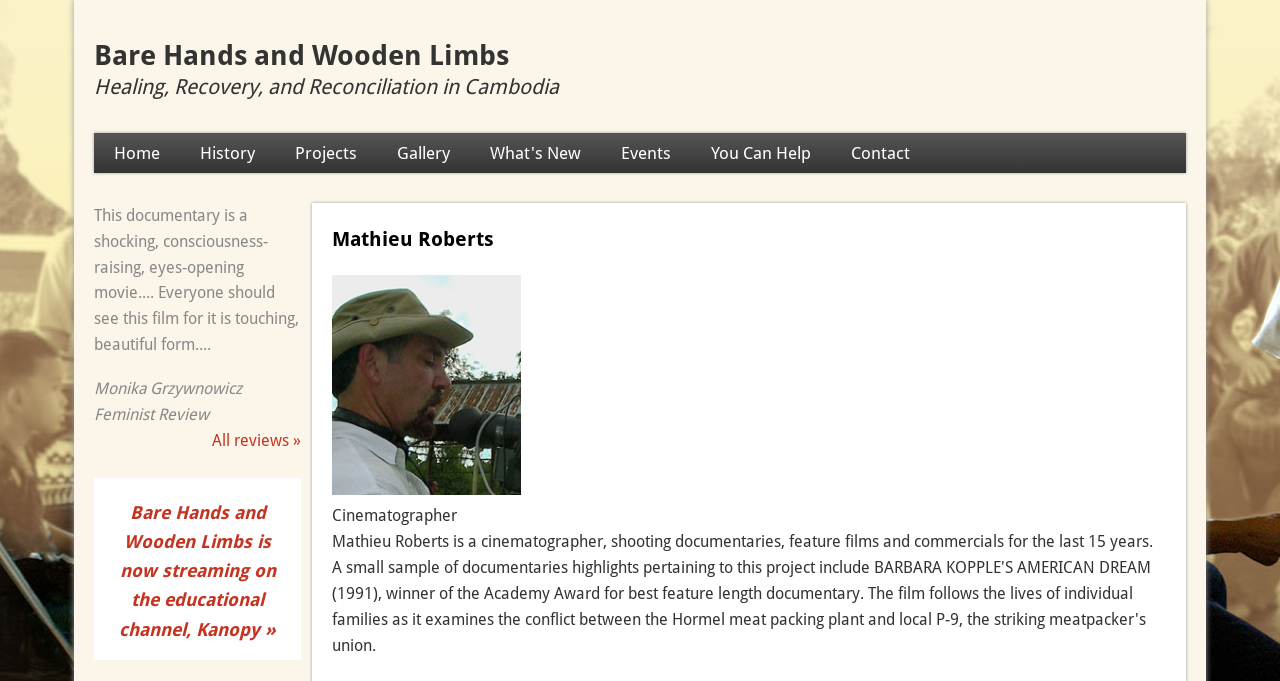Where is the documentary currently streaming?
Give a detailed response to the question by analyzing the screenshot.

The webpage mentions that 'Bare Hands and Wooden Limbs is now streaming on the educational channel, Kanopy', indicating that the documentary is currently available on Kanopy.